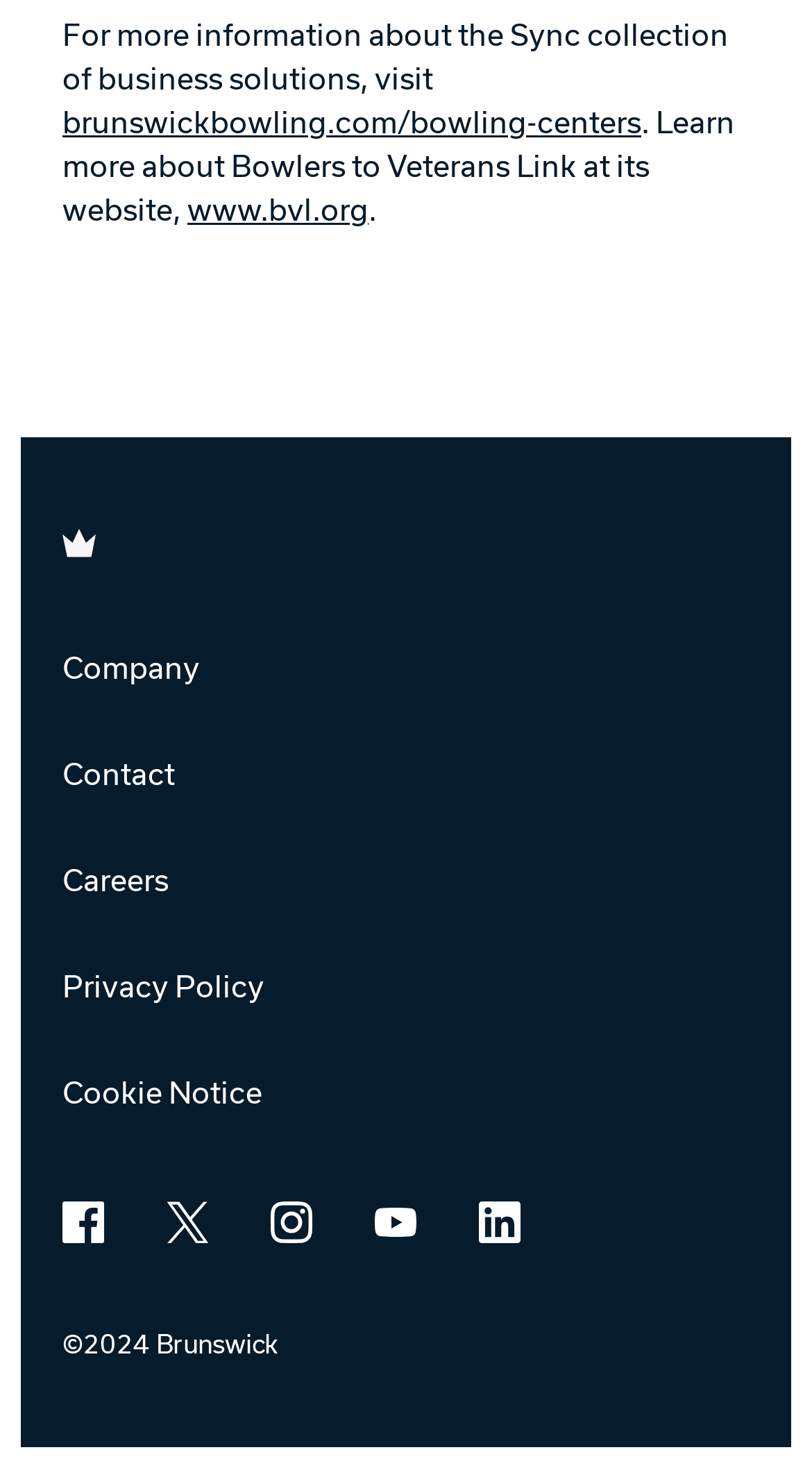Using floating point numbers between 0 and 1, provide the bounding box coordinates in the format (top-left x, top-left y, bottom-right x, bottom-right y). Locate the UI element described here: Instagram

[0.333, 0.82, 0.385, 0.843]